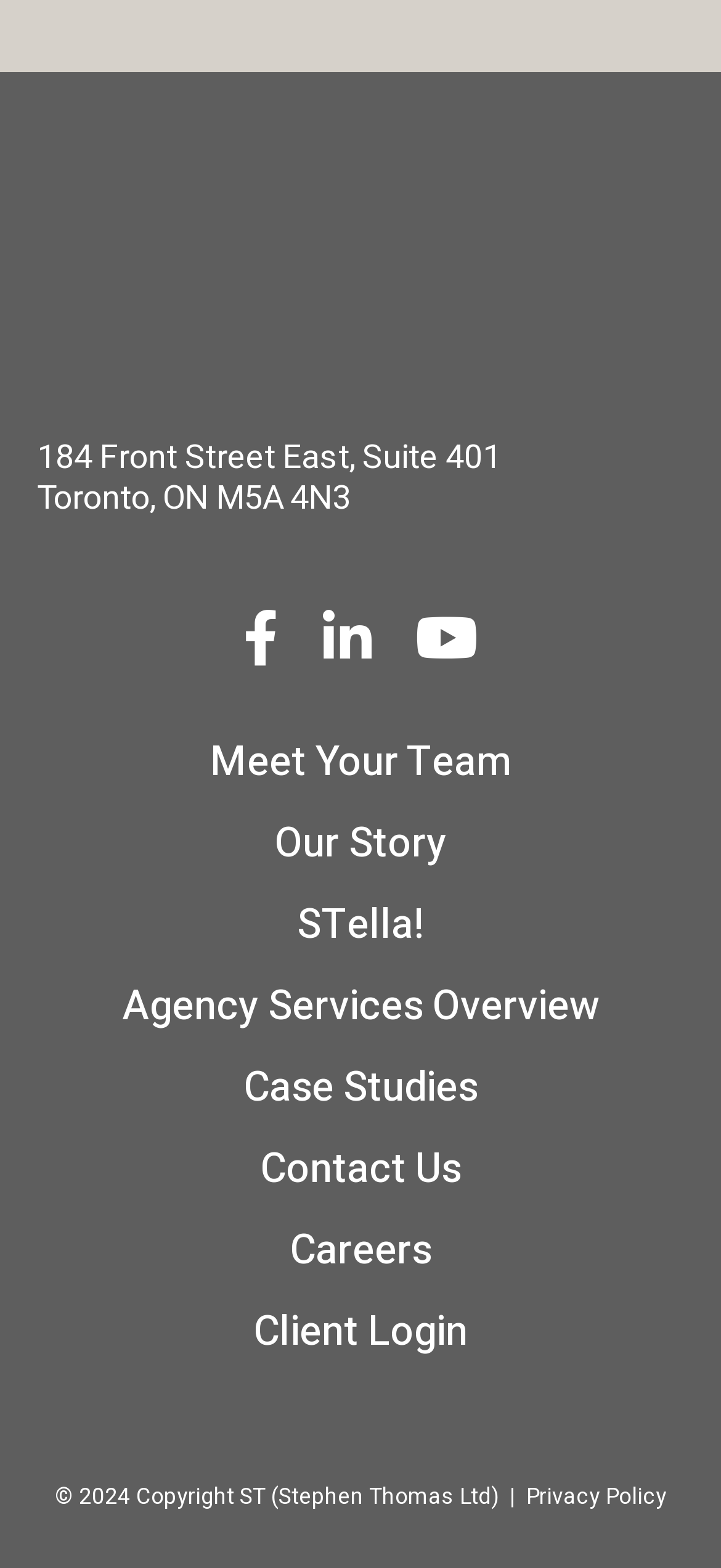Please identify the bounding box coordinates of the element I should click to complete this instruction: 'Check the privacy policy'. The coordinates should be given as four float numbers between 0 and 1, like this: [left, top, right, bottom].

[0.729, 0.944, 0.924, 0.965]